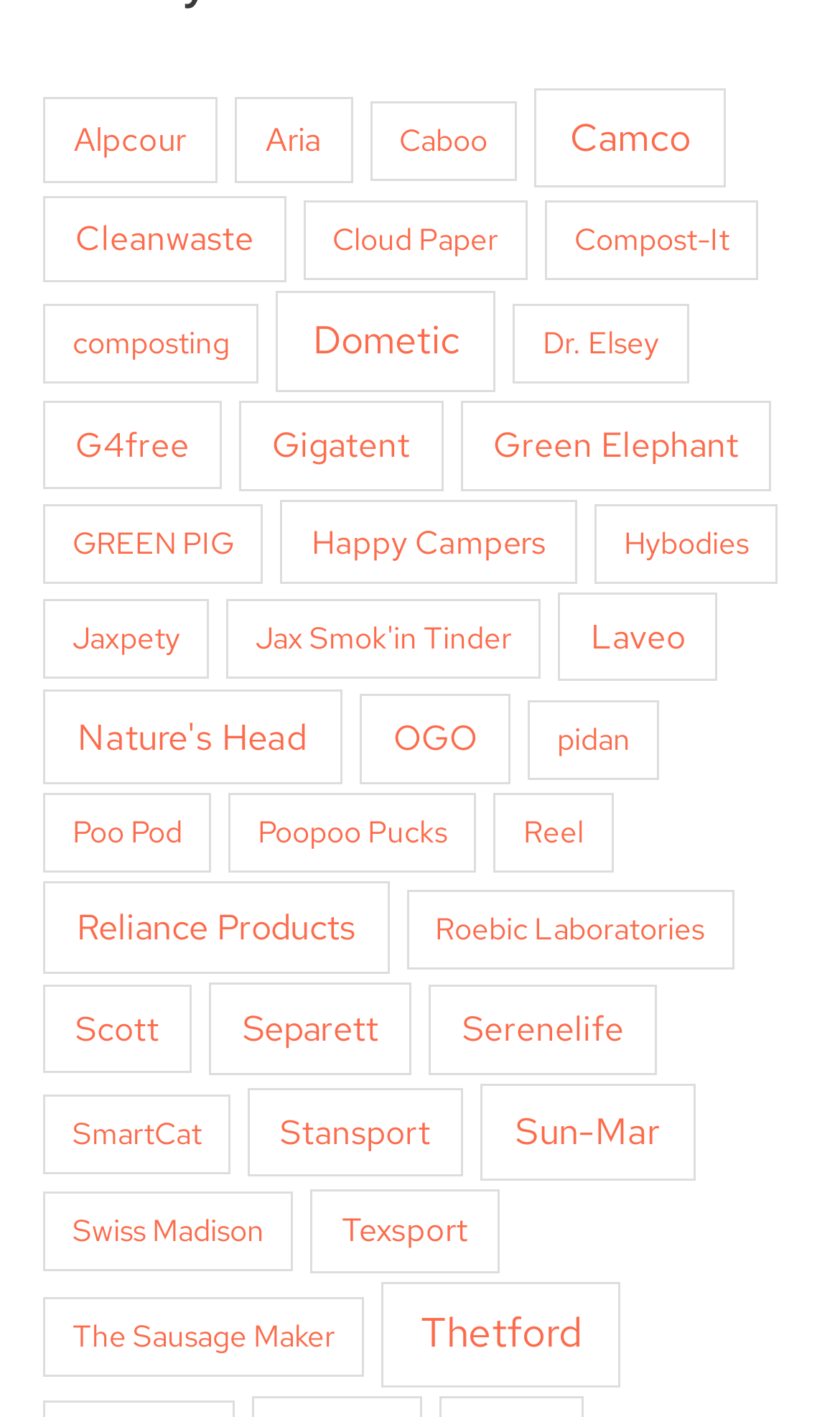Is there a brand that only has one item?
Give a detailed and exhaustive answer to the question.

I examined the links on the webpage and found that several brands, such as Caboo, Cloud Paper, and Compost-It, only have one item listed.